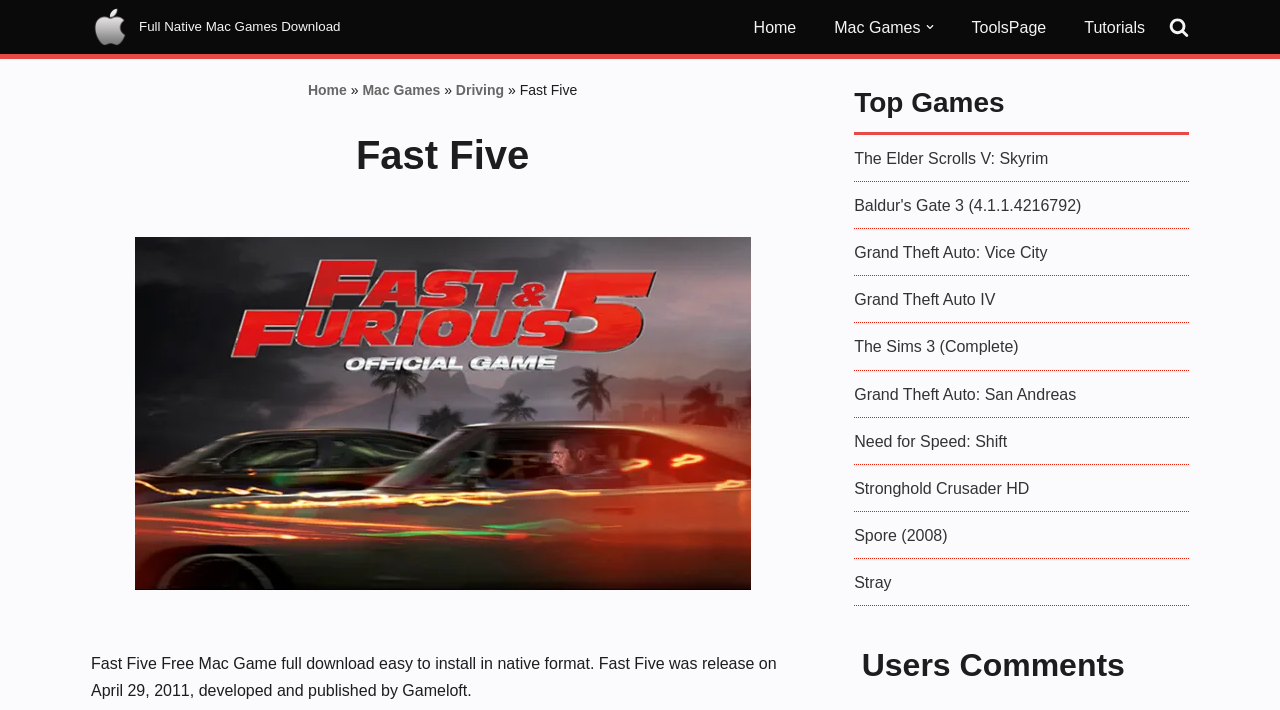Reply to the question with a brief word or phrase: What is the logo of the website?

Free Mac PC Games